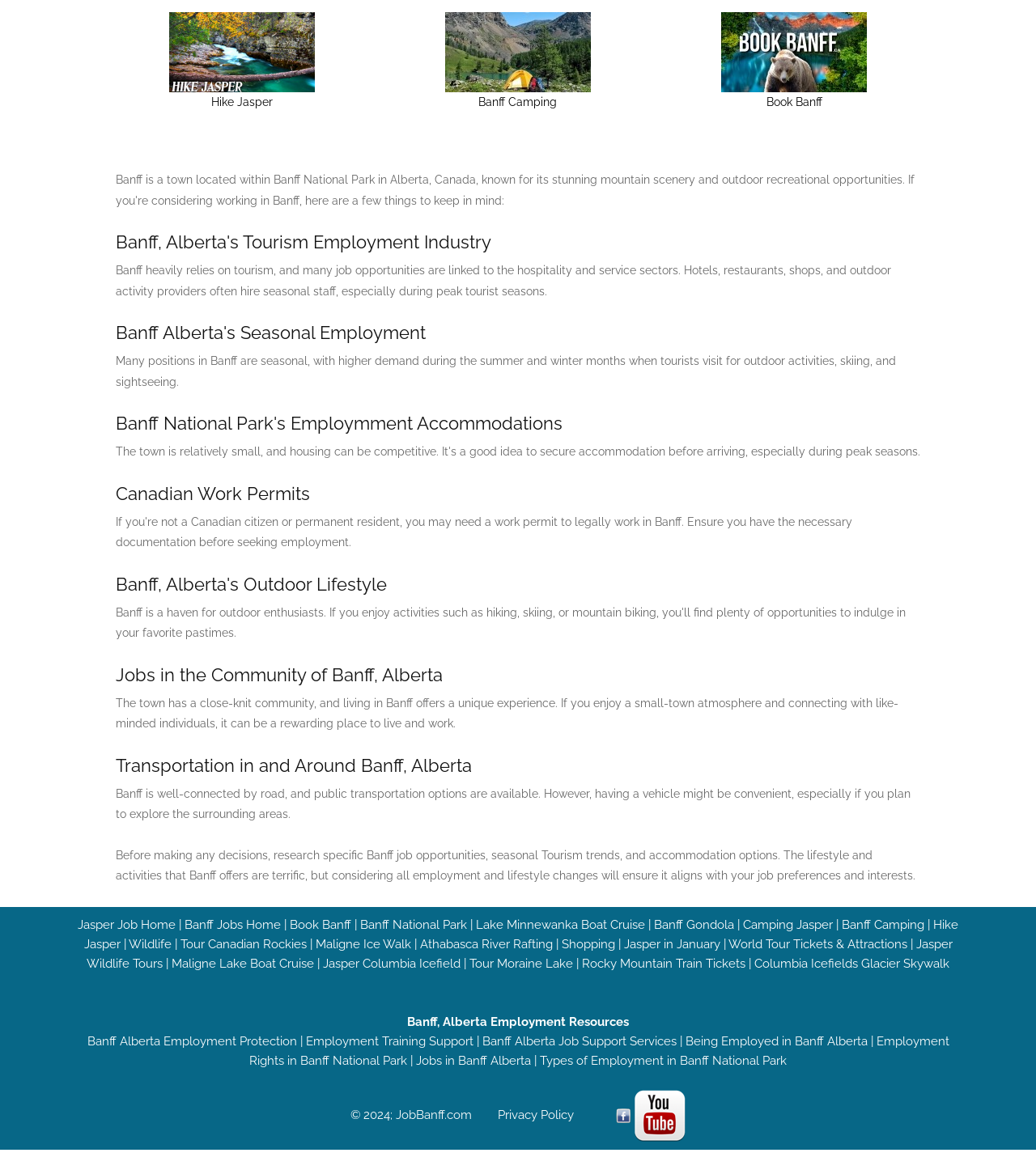Please identify the bounding box coordinates of the region to click in order to complete the task: "Explore Banff National Park's Employment Accommodations". The coordinates must be four float numbers between 0 and 1, specified as [left, top, right, bottom].

[0.112, 0.352, 0.888, 0.376]